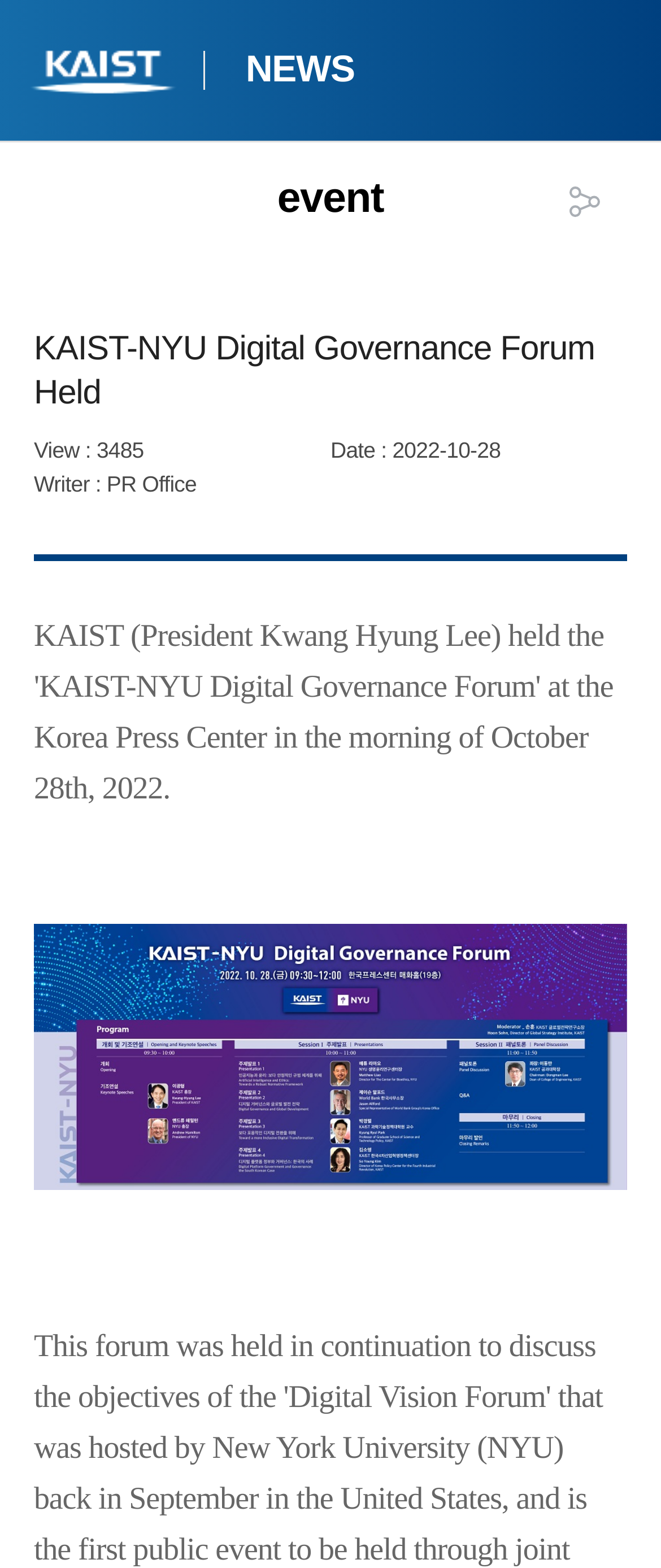Please determine the bounding box coordinates for the element with the description: "공유".

[0.846, 0.112, 0.923, 0.144]